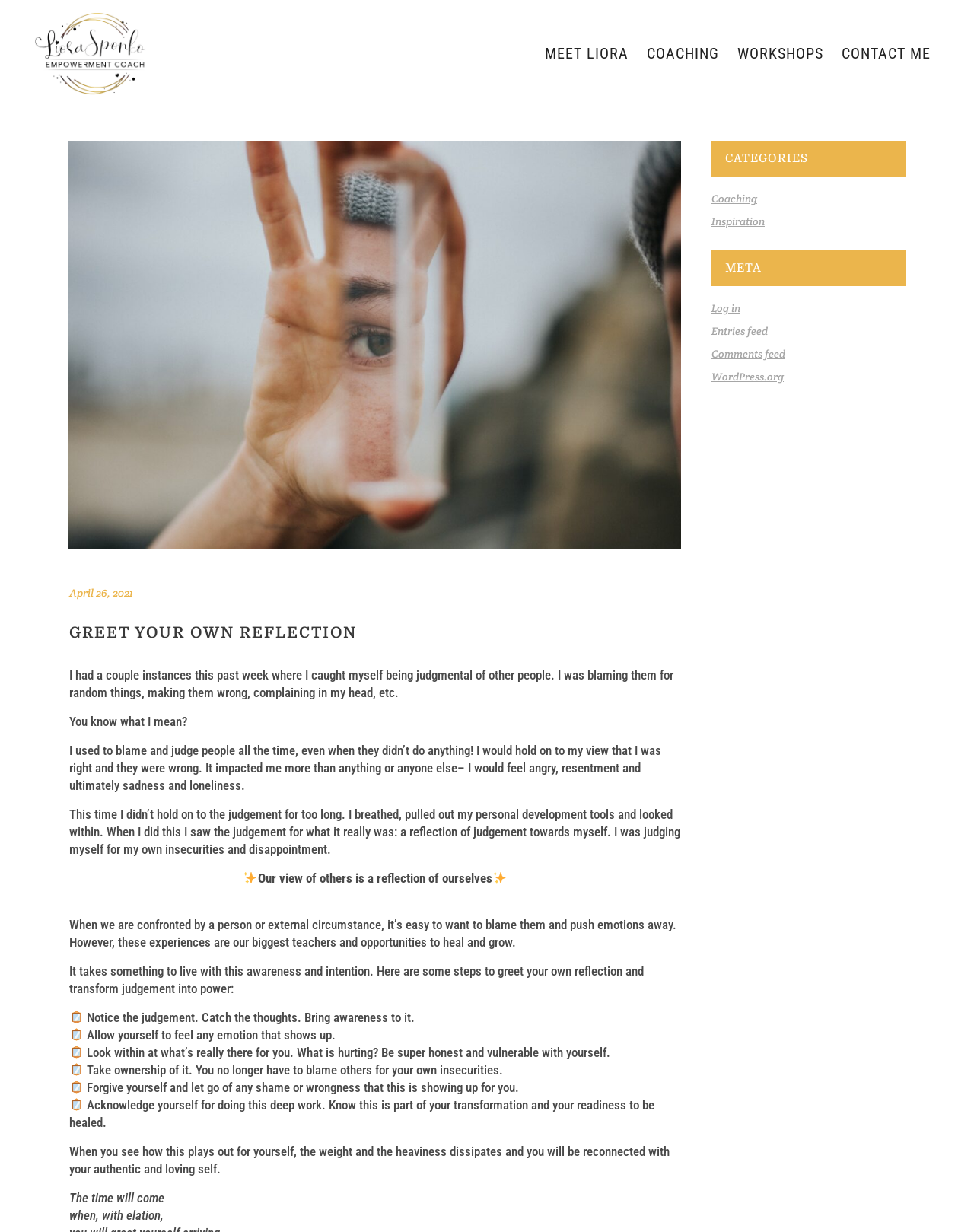Find the bounding box coordinates of the area to click in order to follow the instruction: "Click on Coaching under CATEGORIES".

[0.73, 0.156, 0.777, 0.167]